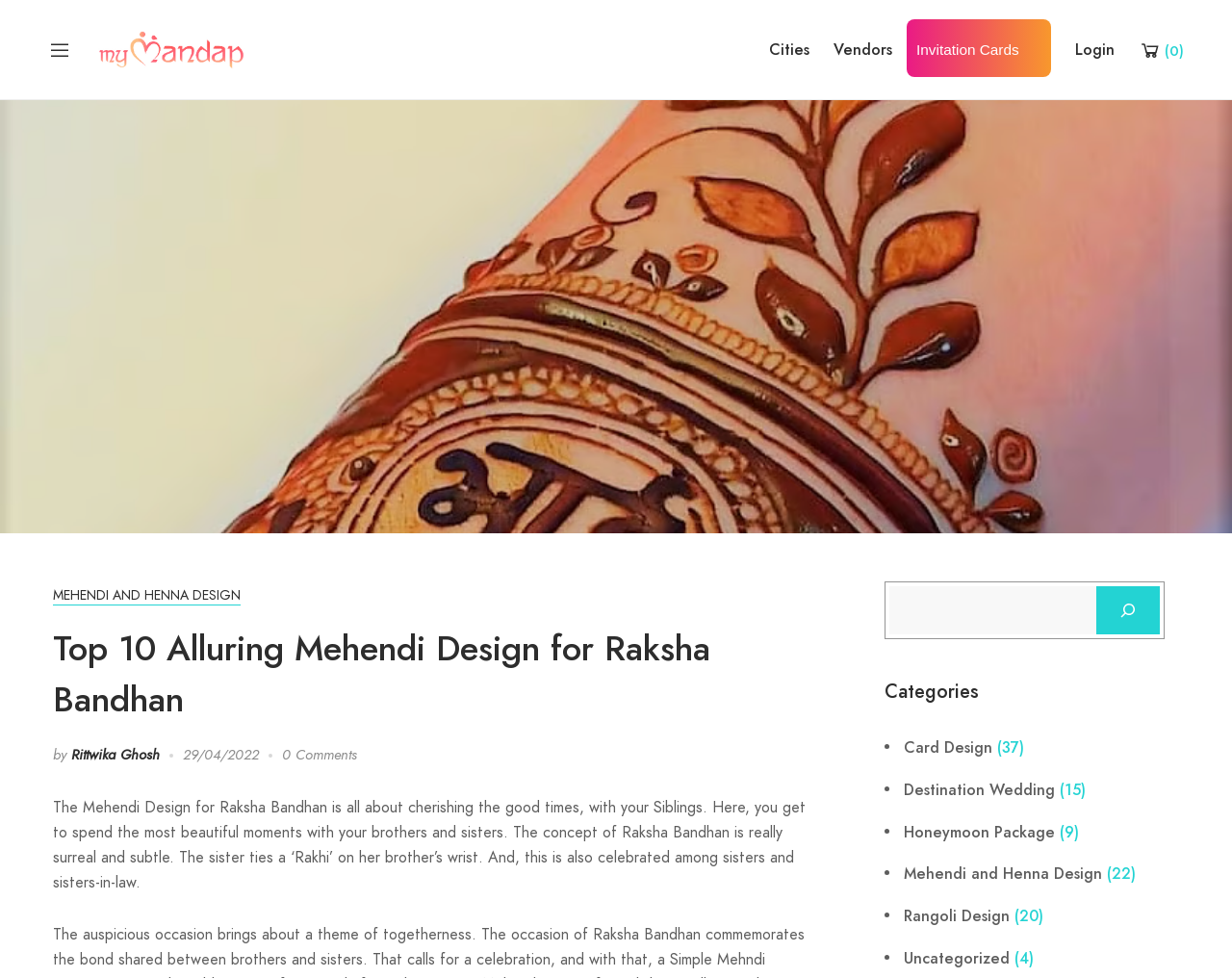Using the given description, provide the bounding box coordinates formatted as (top-left x, top-left y, bottom-right x, bottom-right y), with all values being floating point numbers between 0 and 1. Description: Login

[0.889, 0.042, 0.919, 0.06]